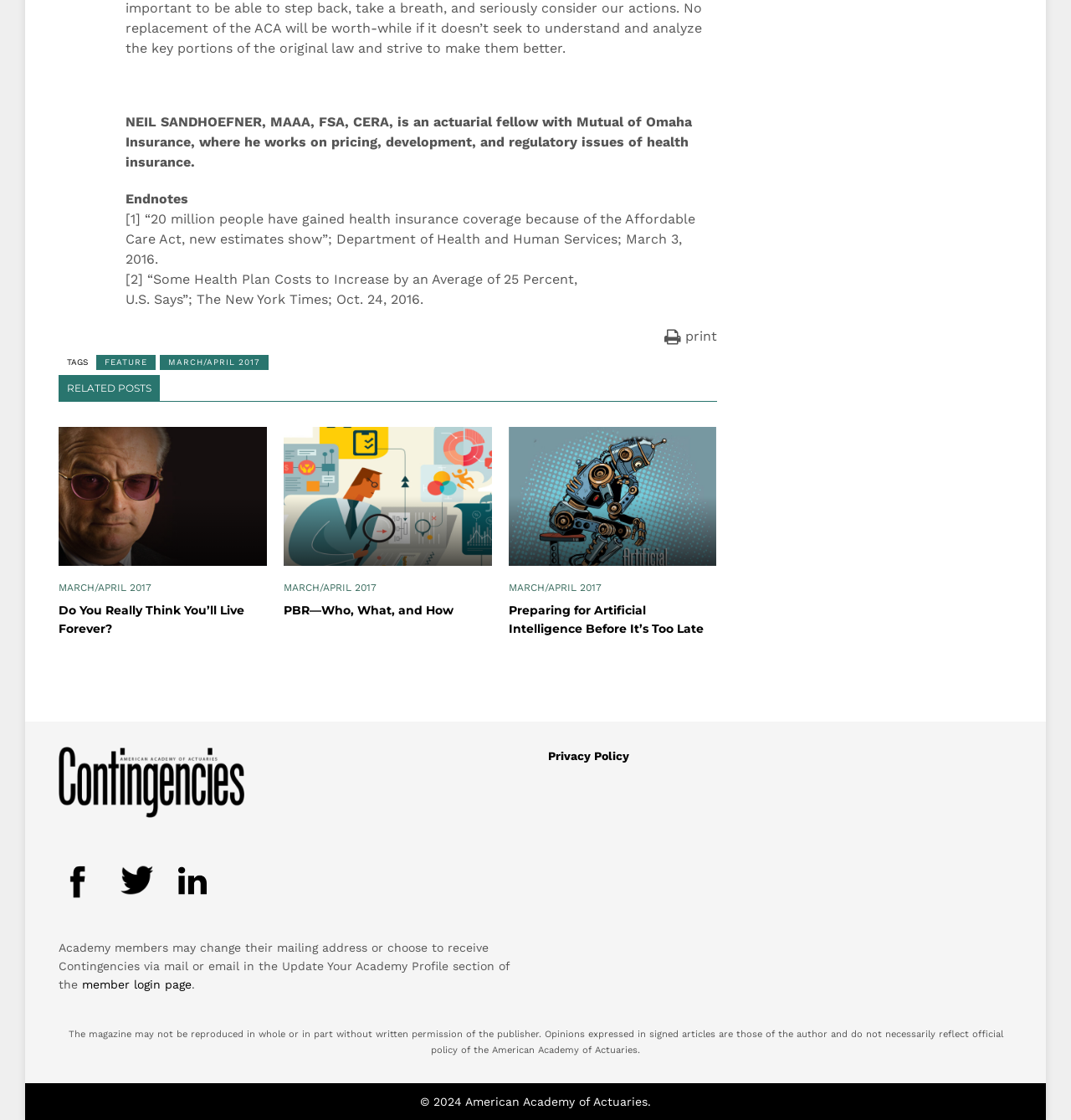How many related posts are listed?
Look at the image and respond with a one-word or short-phrase answer.

3